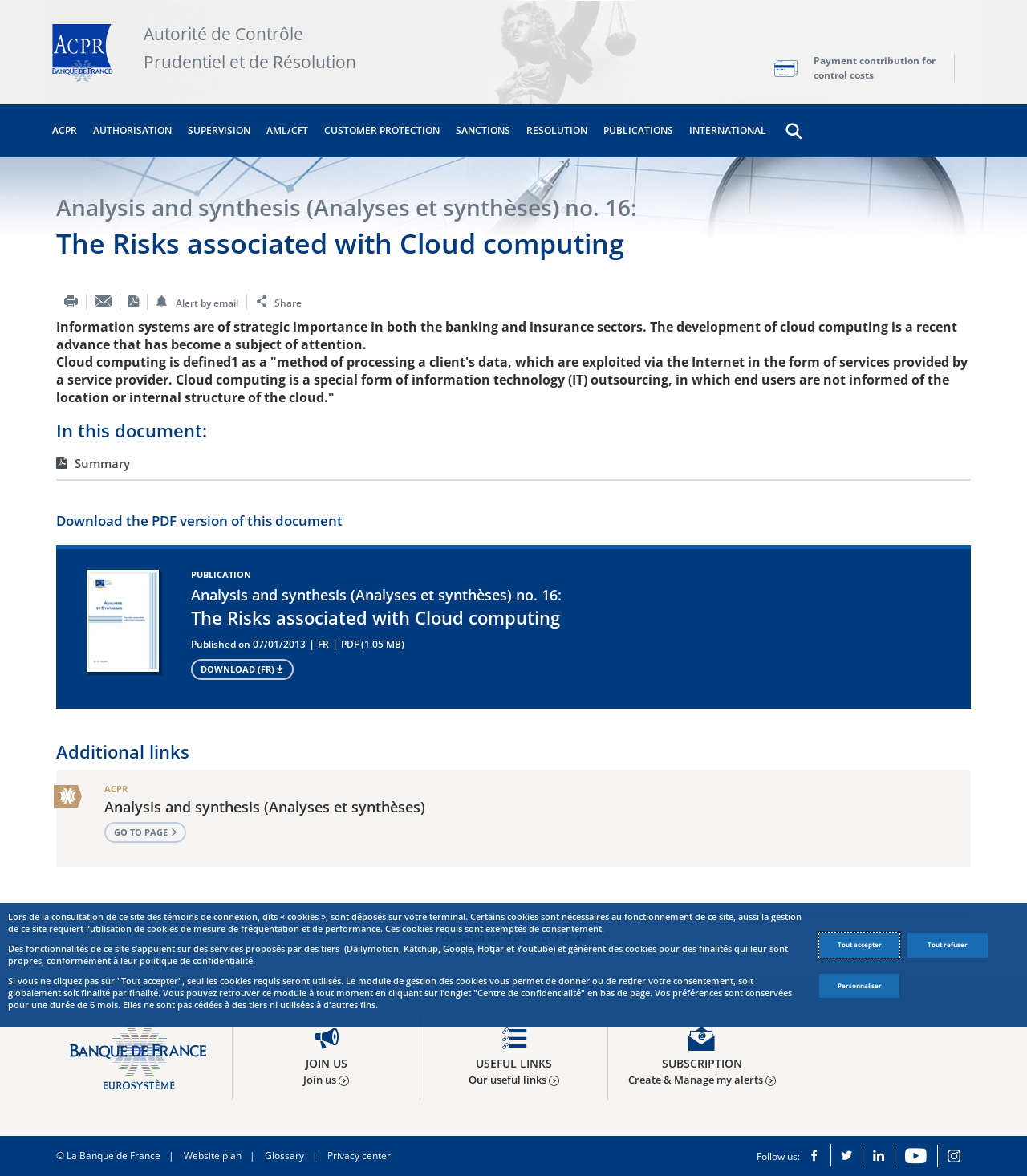Please locate the bounding box coordinates of the region I need to click to follow this instruction: "Click on the 'Payment contribution for control costs' link".

[0.784, 0.056, 0.929, 0.069]